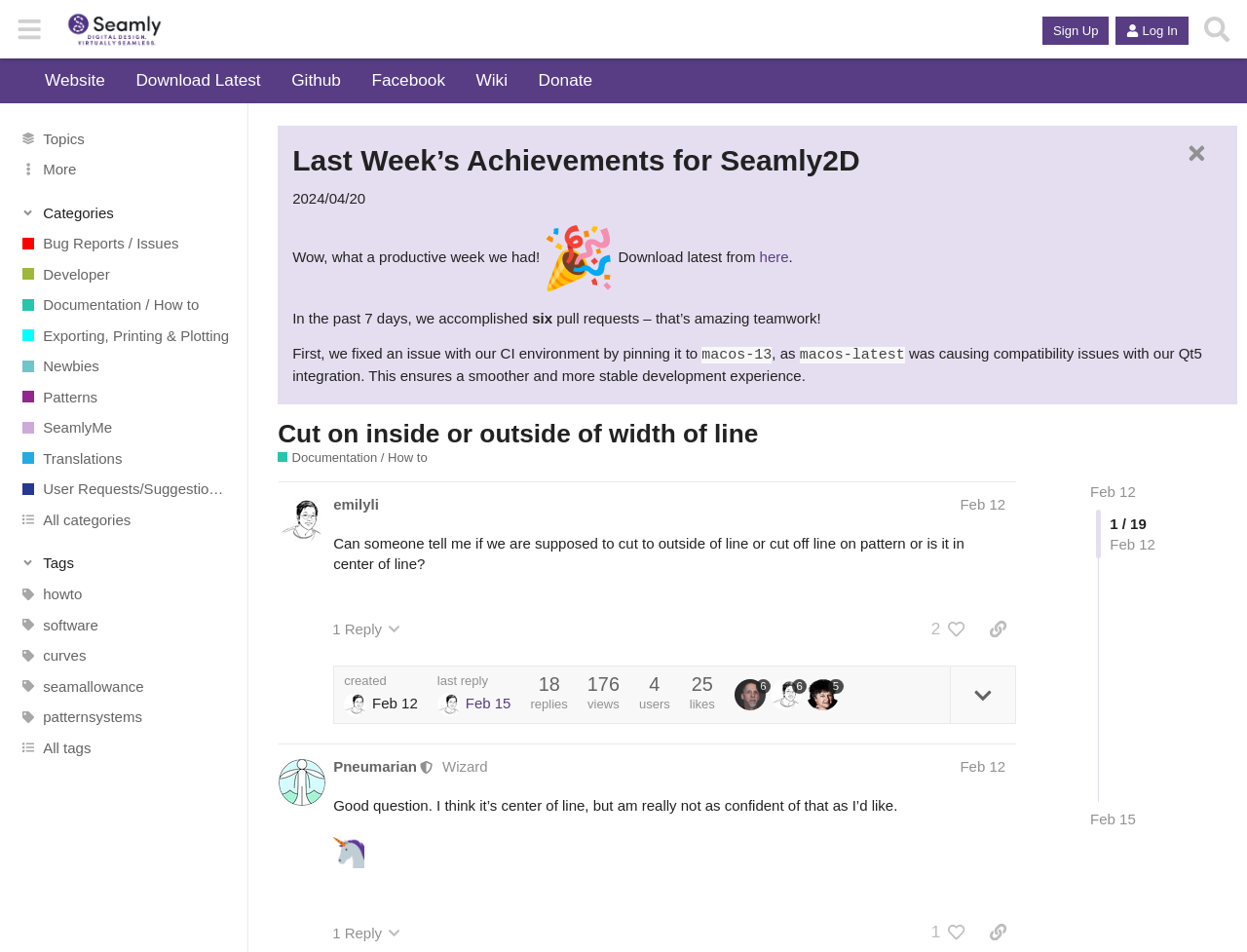Specify the bounding box coordinates of the area to click in order to execute this command: 'Follow Harp On Sports on Facebook'. The coordinates should consist of four float numbers ranging from 0 to 1, and should be formatted as [left, top, right, bottom].

None